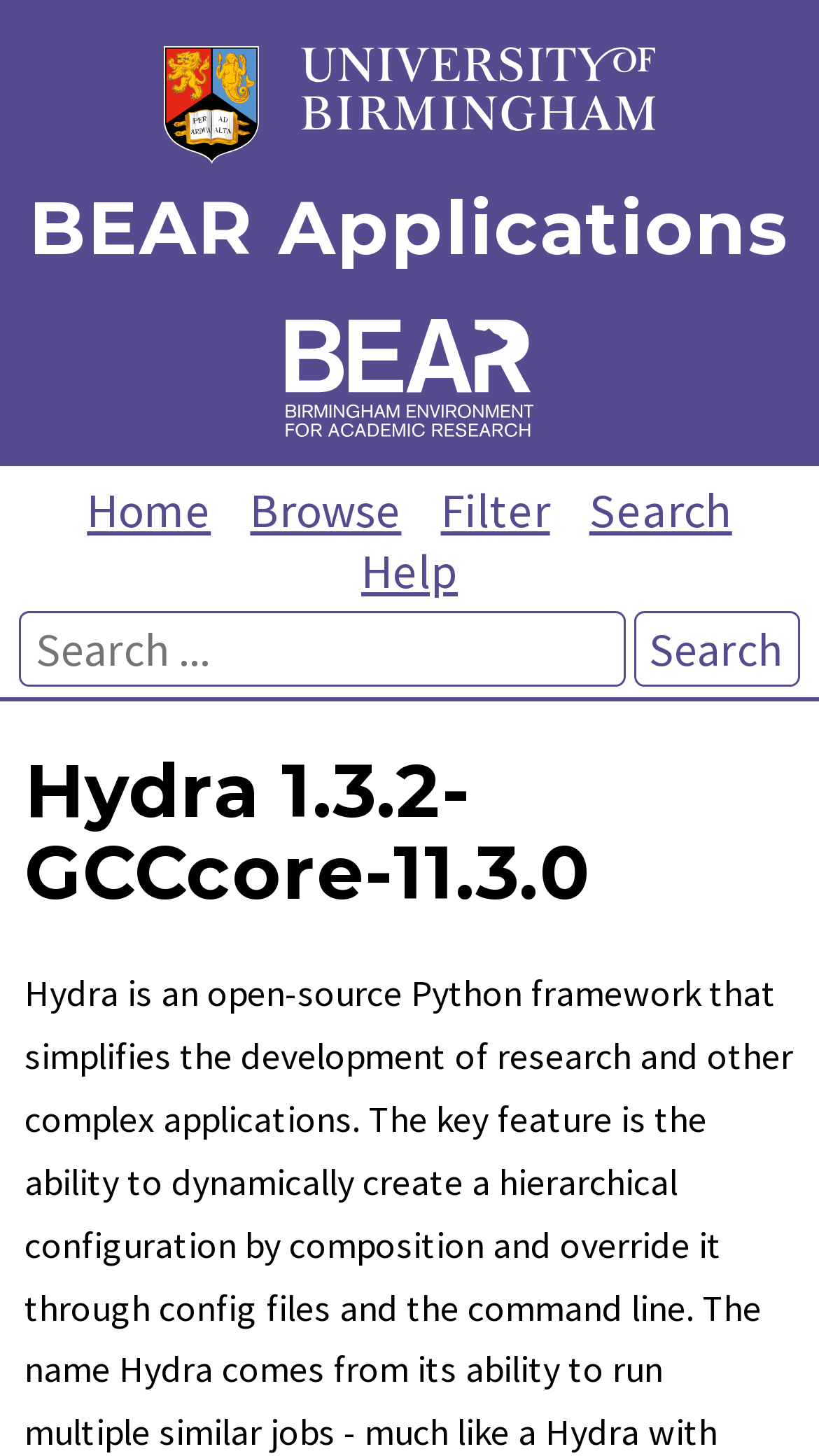Please locate the bounding box coordinates of the element that should be clicked to complete the given instruction: "Click the Help link".

[0.423, 0.37, 0.577, 0.412]